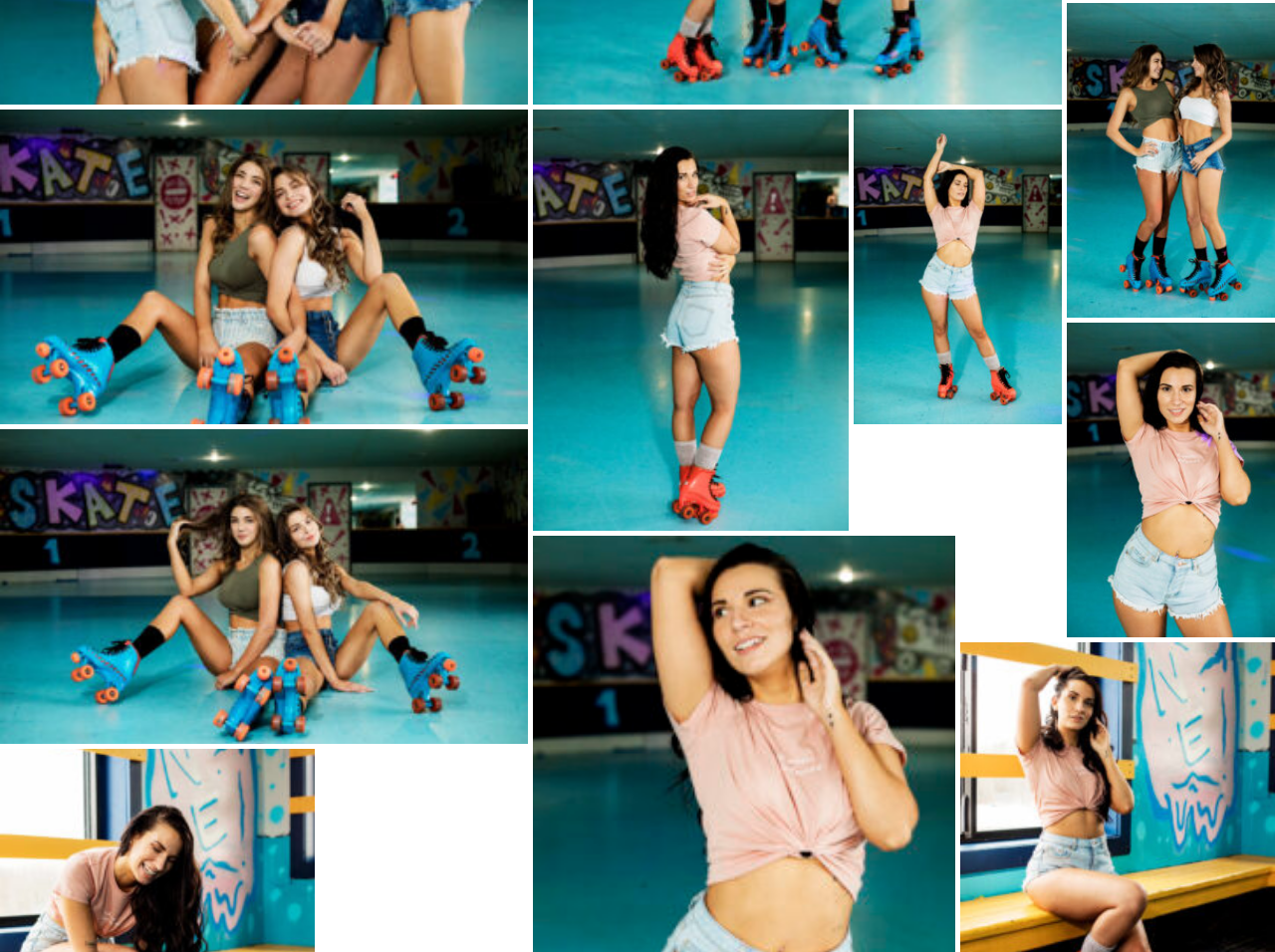Use a single word or phrase to respond to the question:
What is the vertical position of the second image relative to the first image?

Below